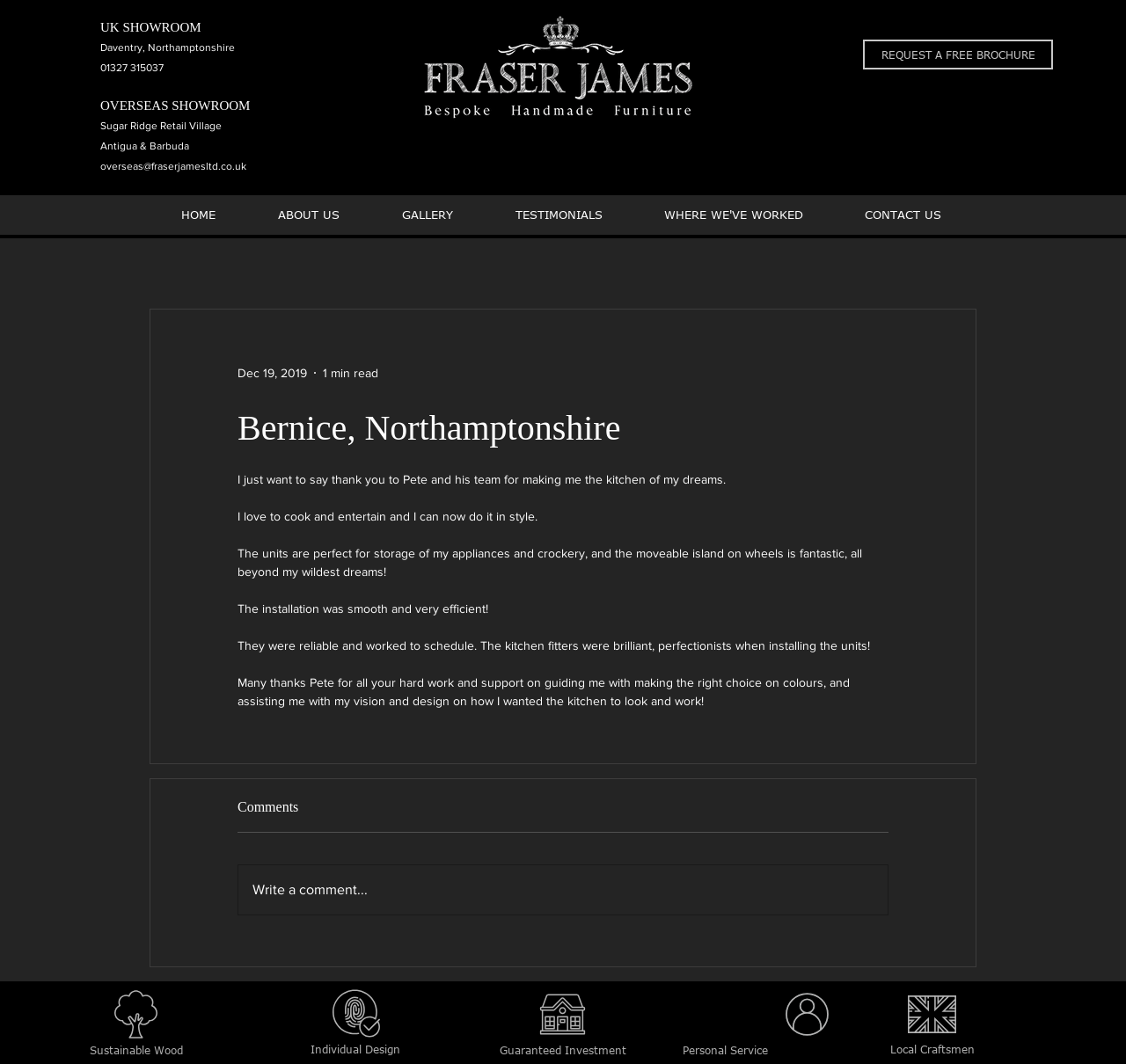Identify the bounding box coordinates for the UI element described as follows: ABOUT US. Use the format (top-left x, top-left y, bottom-right x, bottom-right y) and ensure all values are floating point numbers between 0 and 1.

[0.219, 0.19, 0.329, 0.214]